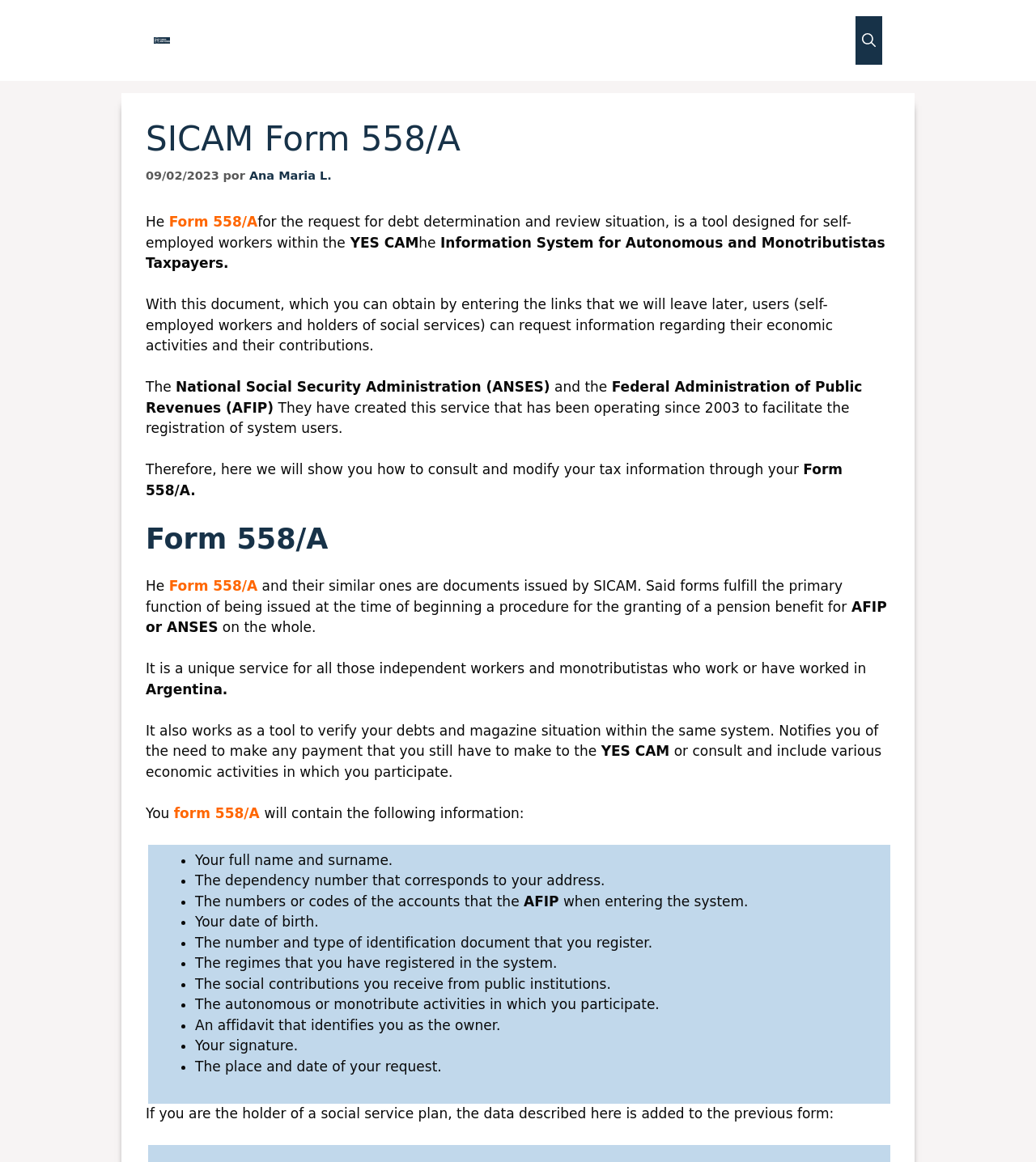Find the bounding box coordinates of the UI element according to this description: "Ana Maria L.".

[0.241, 0.145, 0.32, 0.157]